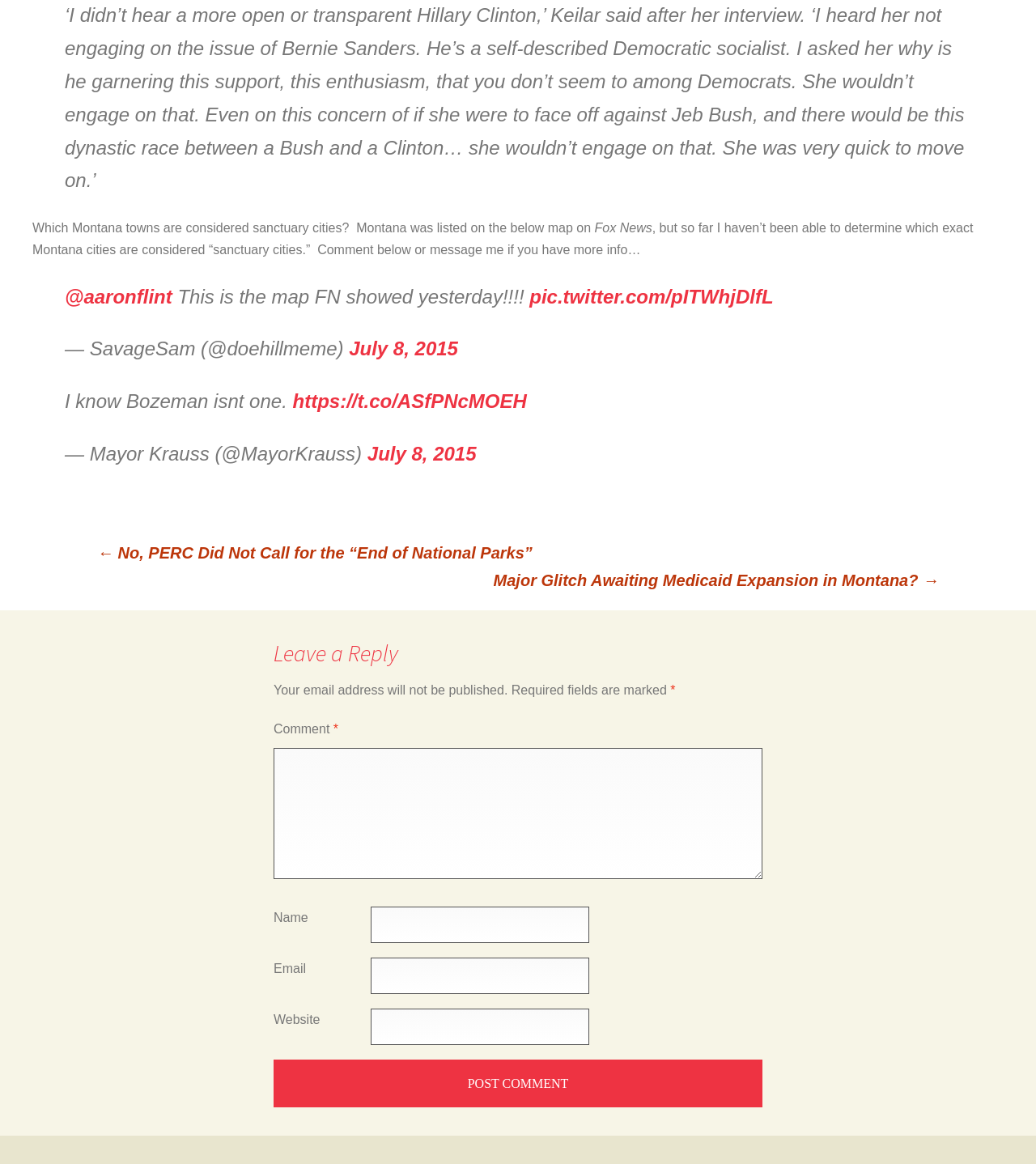Locate the coordinates of the bounding box for the clickable region that fulfills this instruction: "Click the Post Comment button".

[0.264, 0.91, 0.736, 0.952]